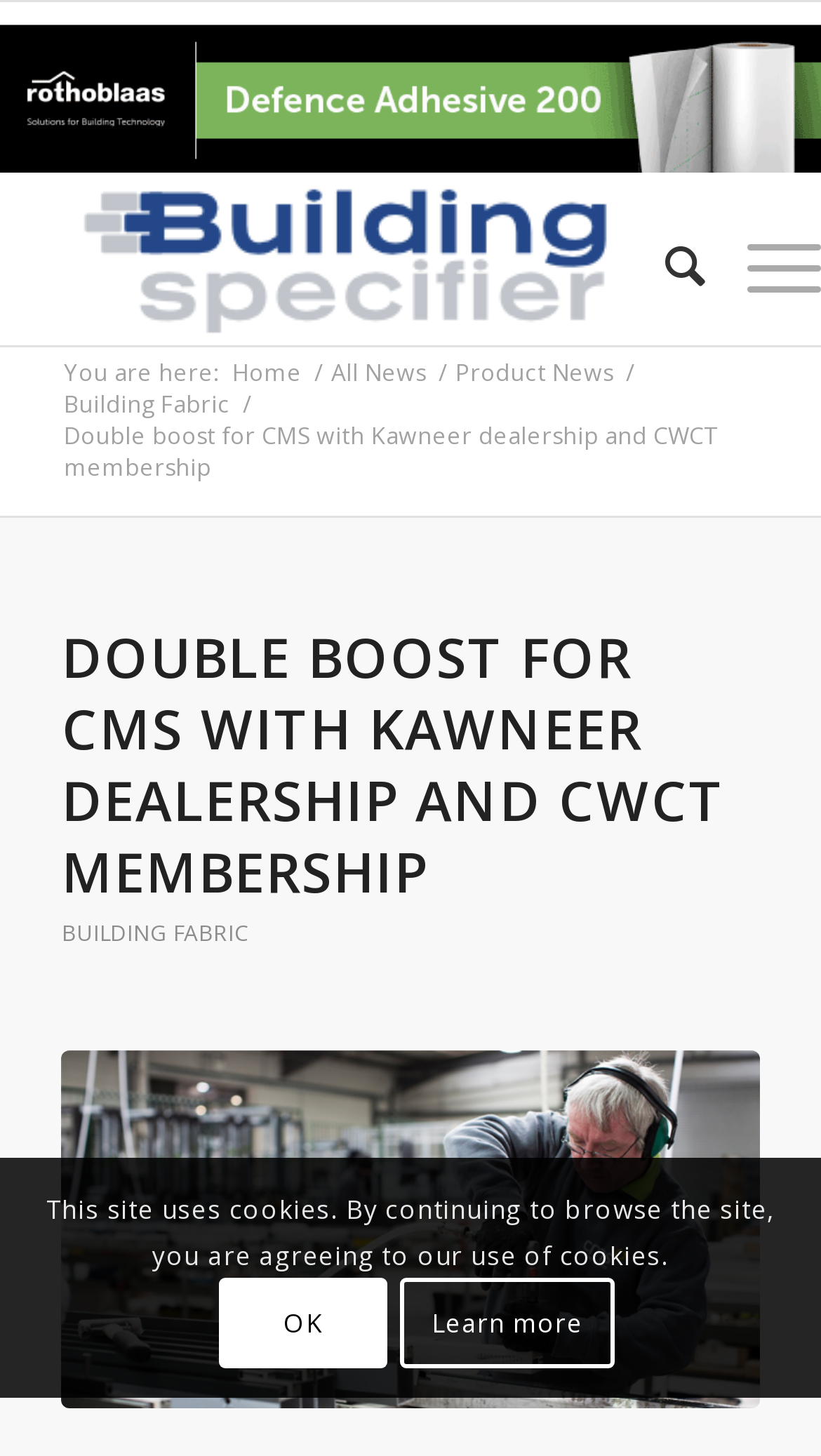What is the title of the article?
Refer to the image and respond with a one-word or short-phrase answer.

Double boost for CMS with Kawneer dealership and CWCT membership